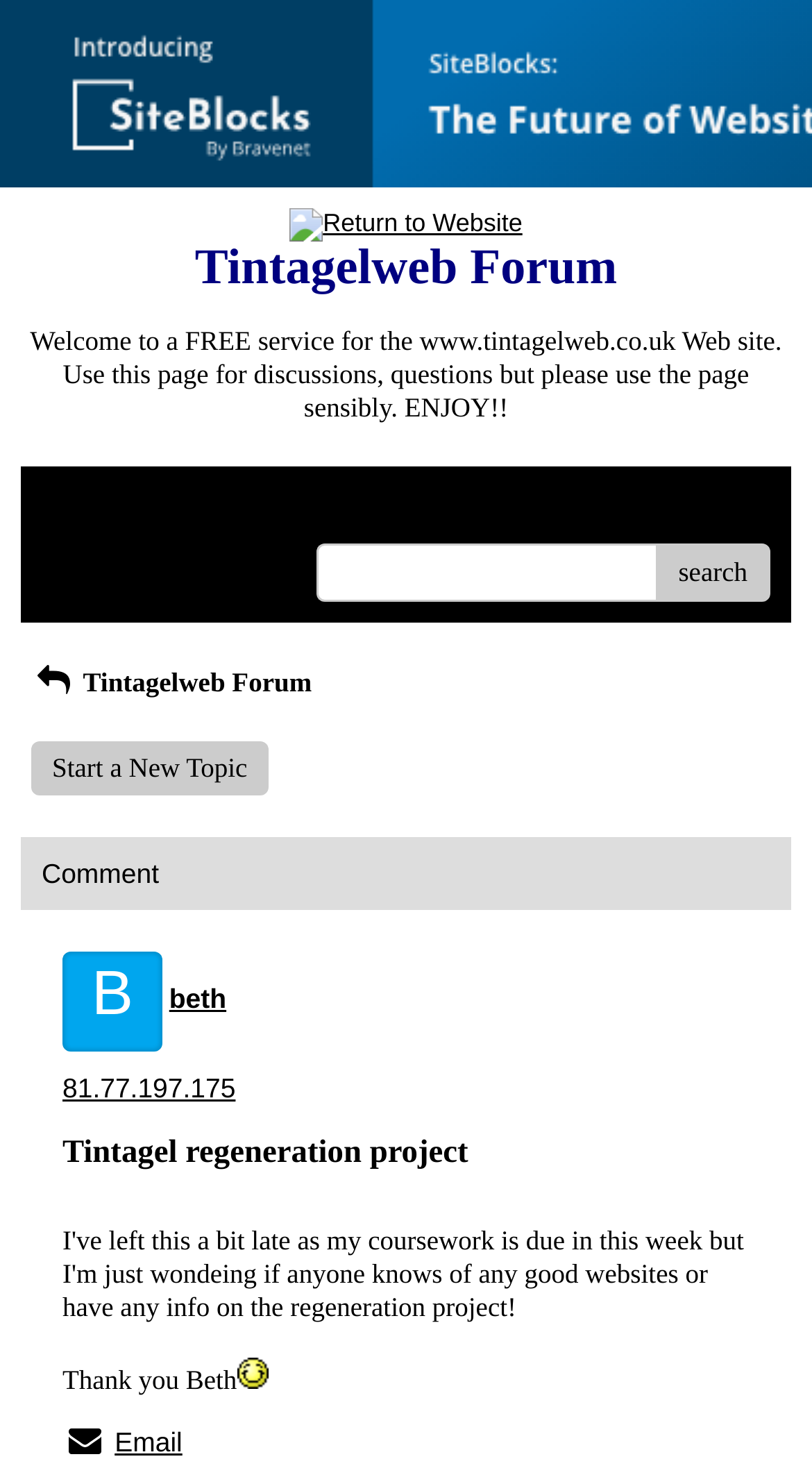Identify the bounding box coordinates of the section that should be clicked to achieve the task described: "Send an email".

[0.141, 0.978, 0.225, 0.999]